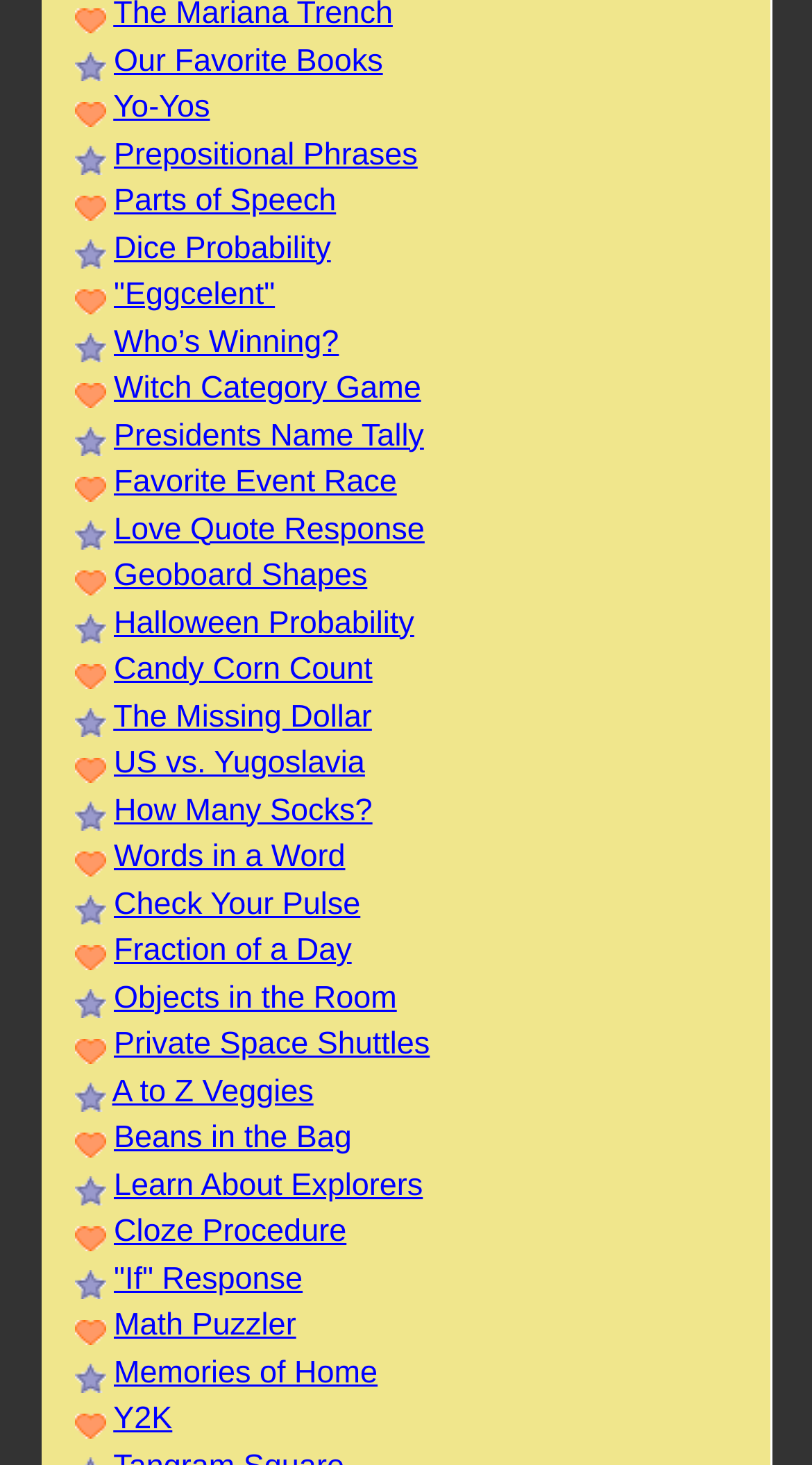How many links are on the webpage?
Deliver a detailed and extensive answer to the question.

By counting the number of links on the webpage, I found that there are 30 links in total, each with a unique text and bounding box coordinates.